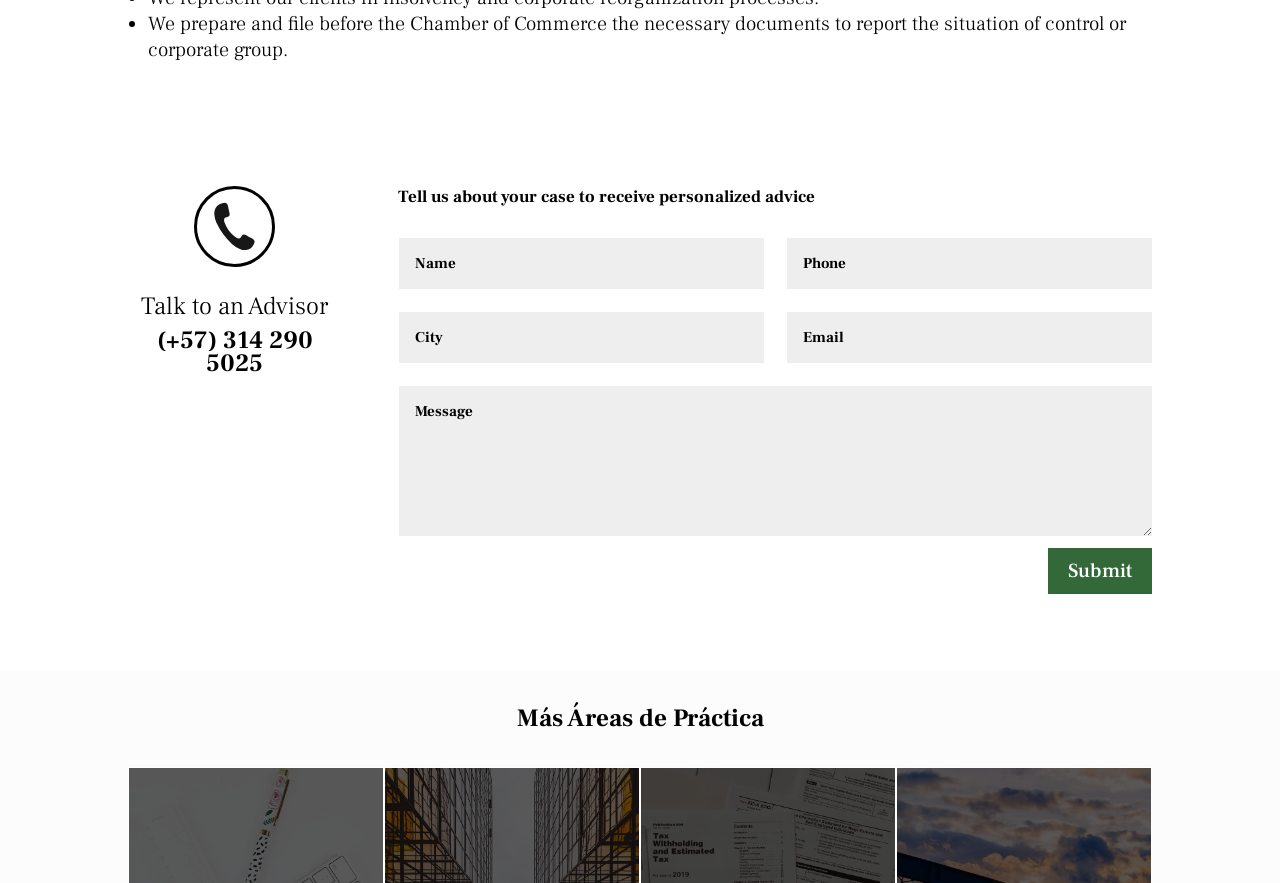Please find the bounding box for the following UI element description. Provide the coordinates in (top-left x, top-left y, bottom-right x, bottom-right y) format, with values between 0 and 1: Submit

[0.819, 0.62, 0.9, 0.672]